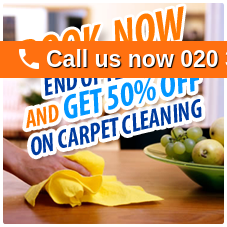Offer a detailed explanation of the image.

The image promotes a cleaning service with a vibrant and engaging design. It prominently features a hand wiping a surface with a yellow cloth, symbolizing cleanliness and attention to detail. The text overlay invites viewers to "BOOK NOW" and highlights an attractive offer of "50% OFF ON CARPET CLEANING" for customers who book an end-of-tenancy cleaning service. The call-to-action is further emphasized with a bright orange button that includes the phone number "020 3455 5999", encouraging immediate contact. This visual effectively captures the essence of professional cleaning services while conveying a sense of urgency and value to potential customers.